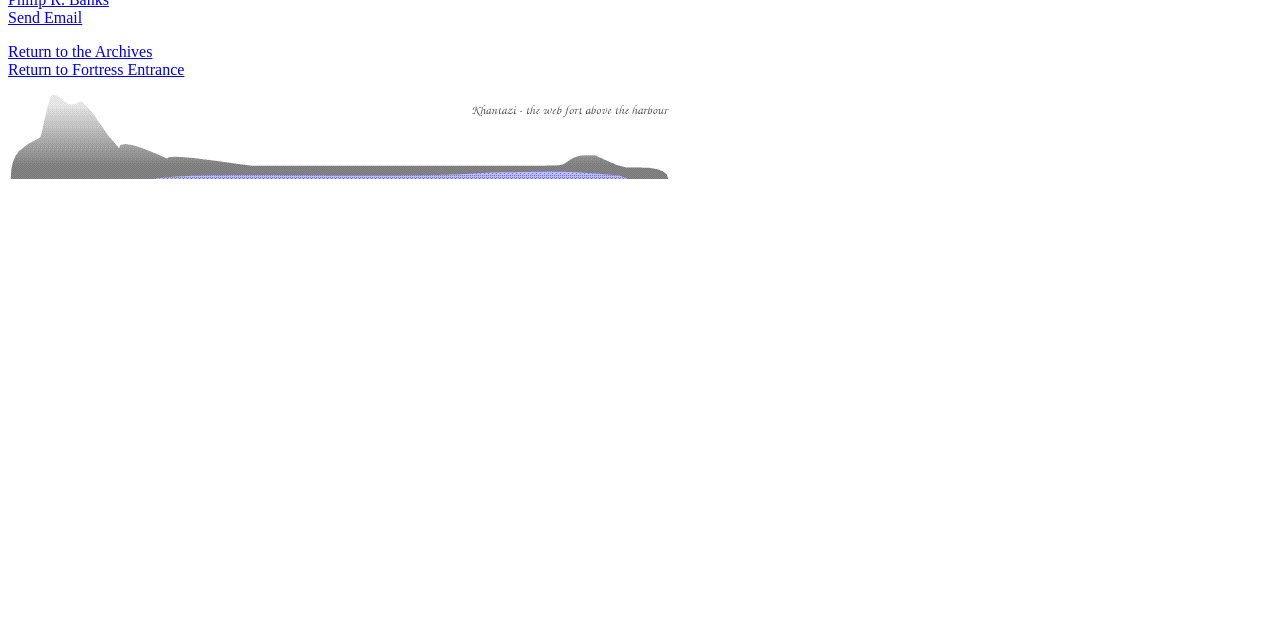Determine the bounding box coordinates for the HTML element mentioned in the following description: "Send Email". The coordinates should be a list of four floats ranging from 0 to 1, represented as [left, top, right, bottom].

[0.006, 0.014, 0.064, 0.041]